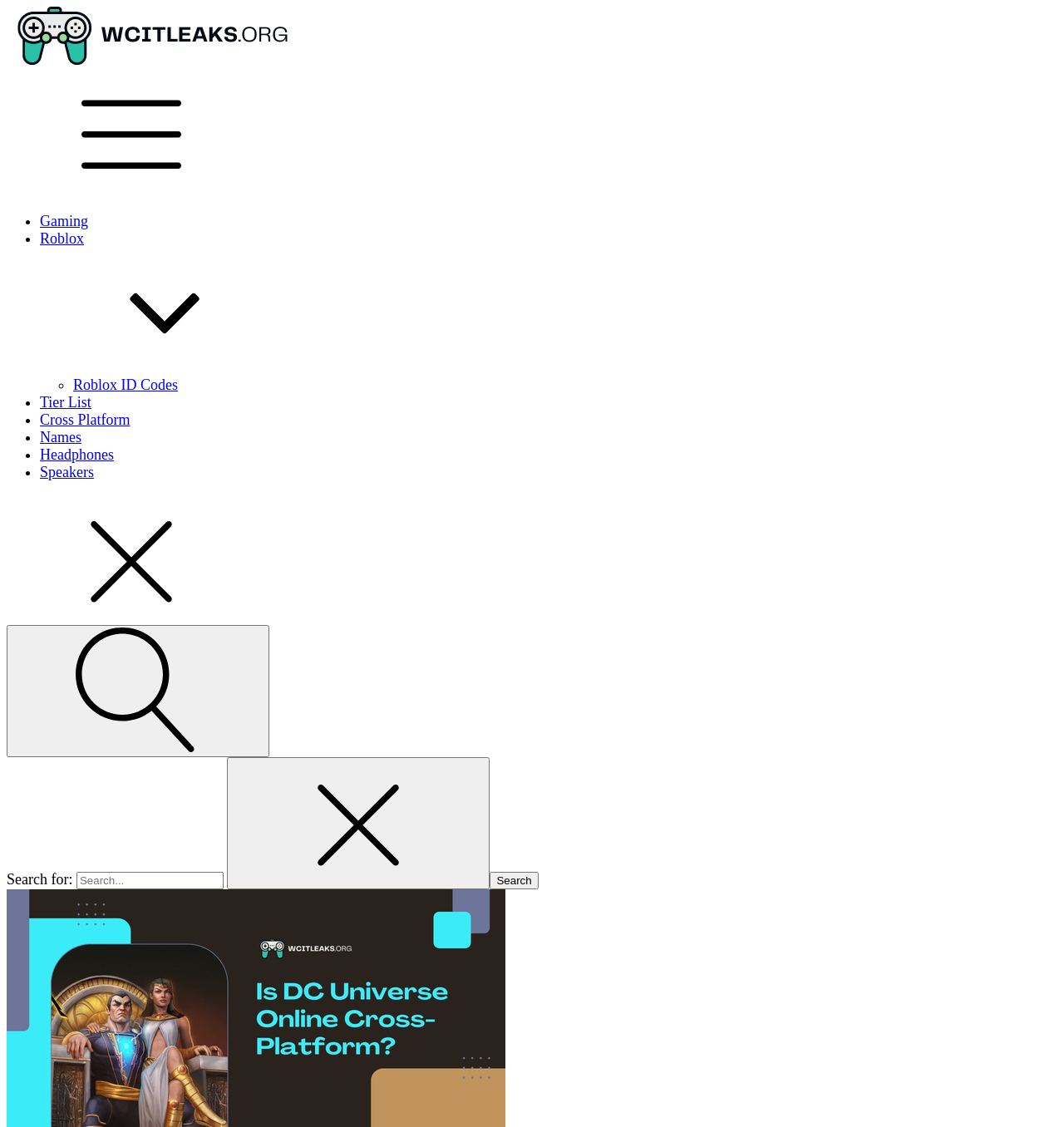Identify the bounding box coordinates of the region I need to click to complete this instruction: "Contact us".

None